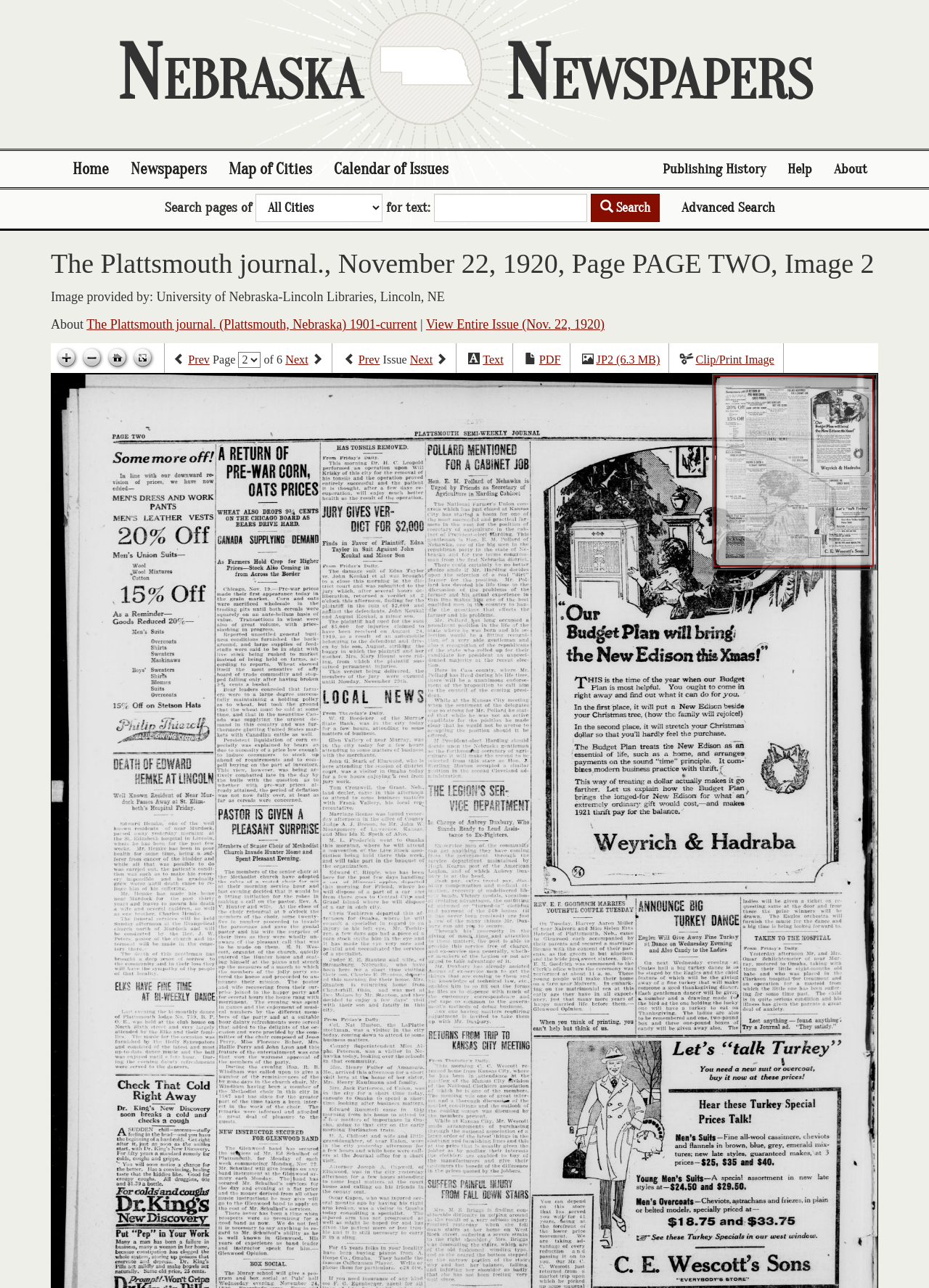What is the total number of pages in this issue?
Observe the image and answer the question with a one-word or short phrase response.

6